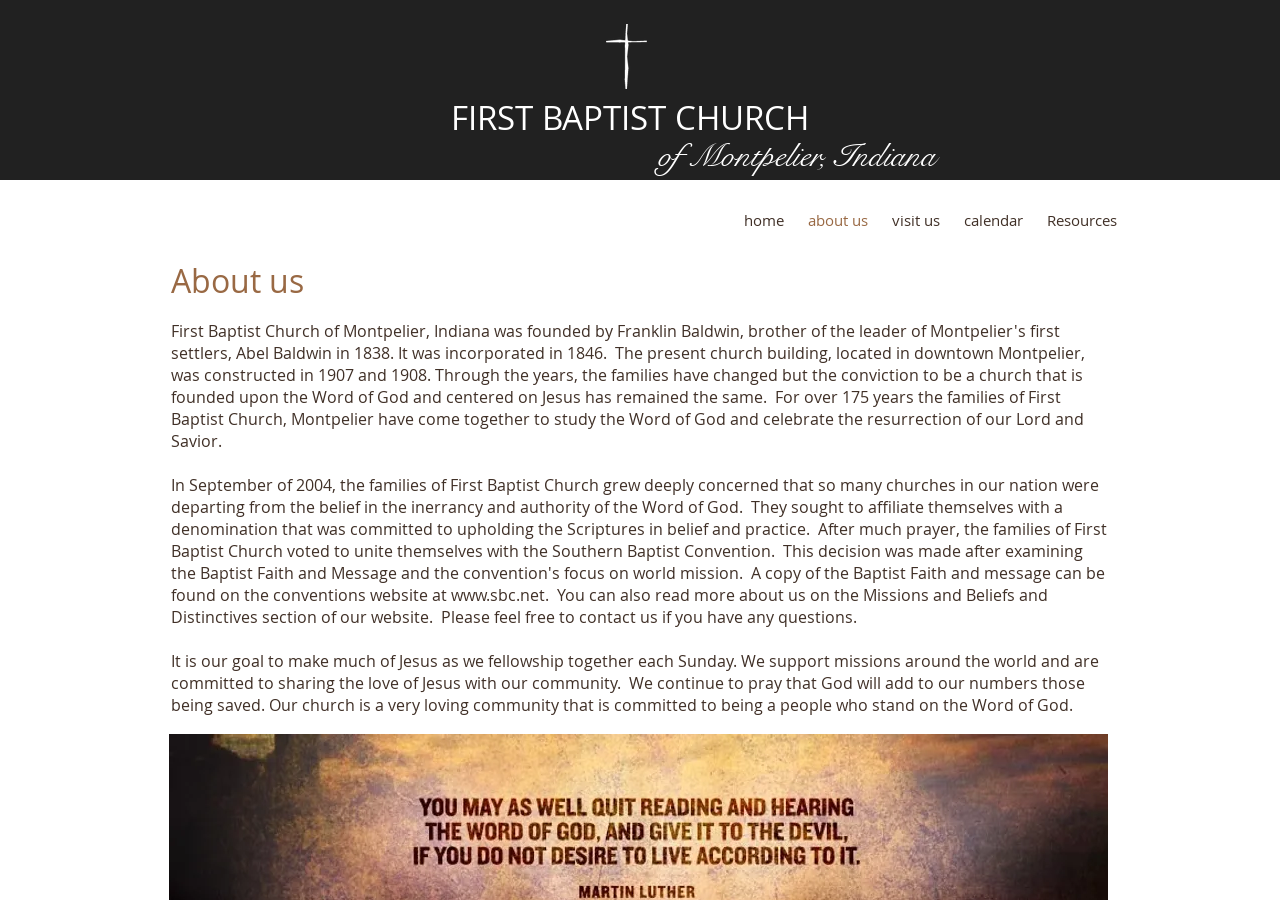Answer succinctly with a single word or phrase:
What can you do on the website?

read about missions and beliefs